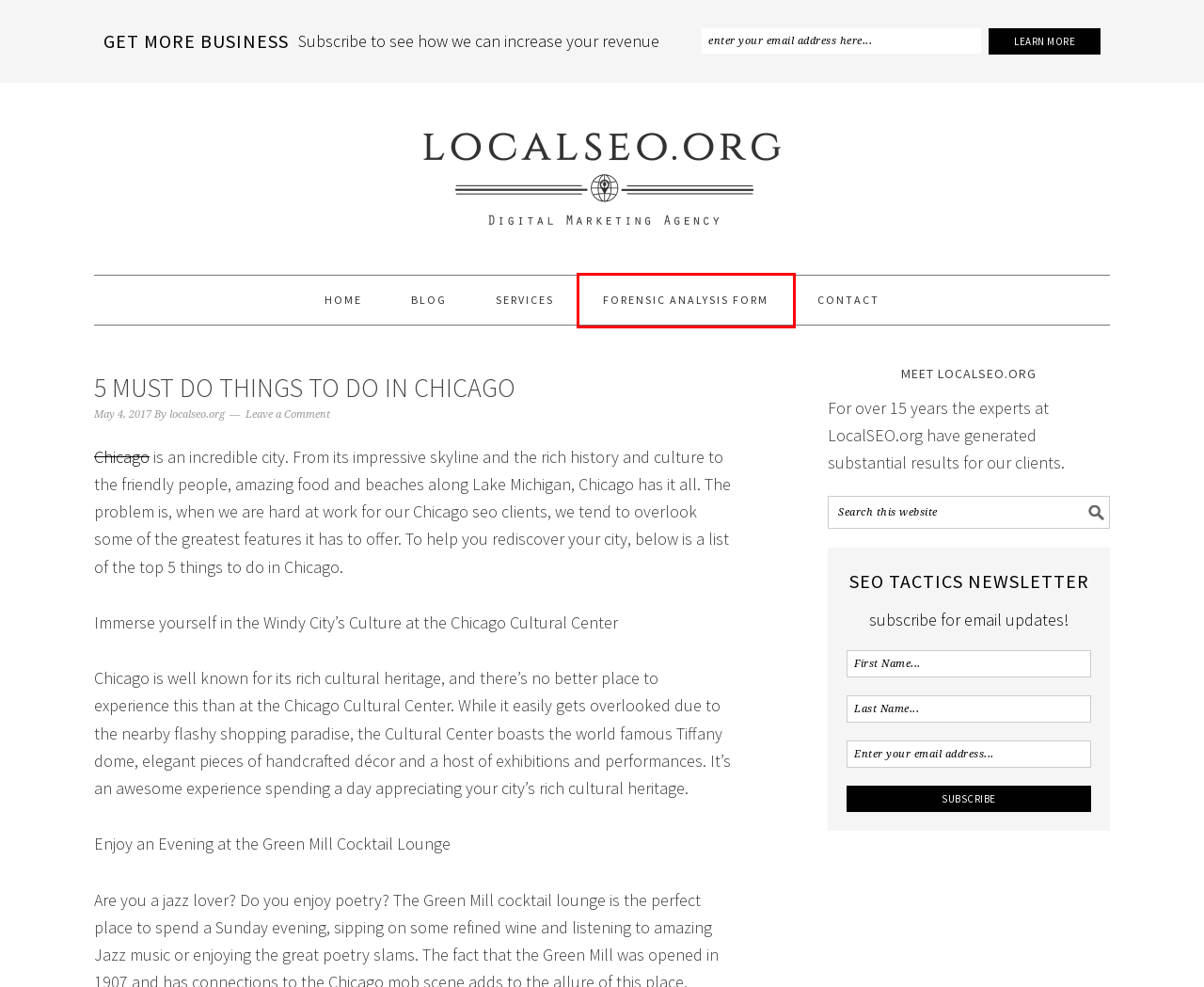Review the webpage screenshot provided, noting the red bounding box around a UI element. Choose the description that best matches the new webpage after clicking the element within the bounding box. The following are the options:
A. Blog - LocalSEO.org
B. Chicago SEO - LocalSEO.org
C. Terms - LocalSEO.org
D. Our SEO Services
E. Contact - LocalSEO.org
F. localseo.org, Author at LocalSEO.org
G. Forensic Analysis Form - LocalSEO.org
H. LocalSEO.org - Washington DC Local SEO Agency - LocalSEO.org

G